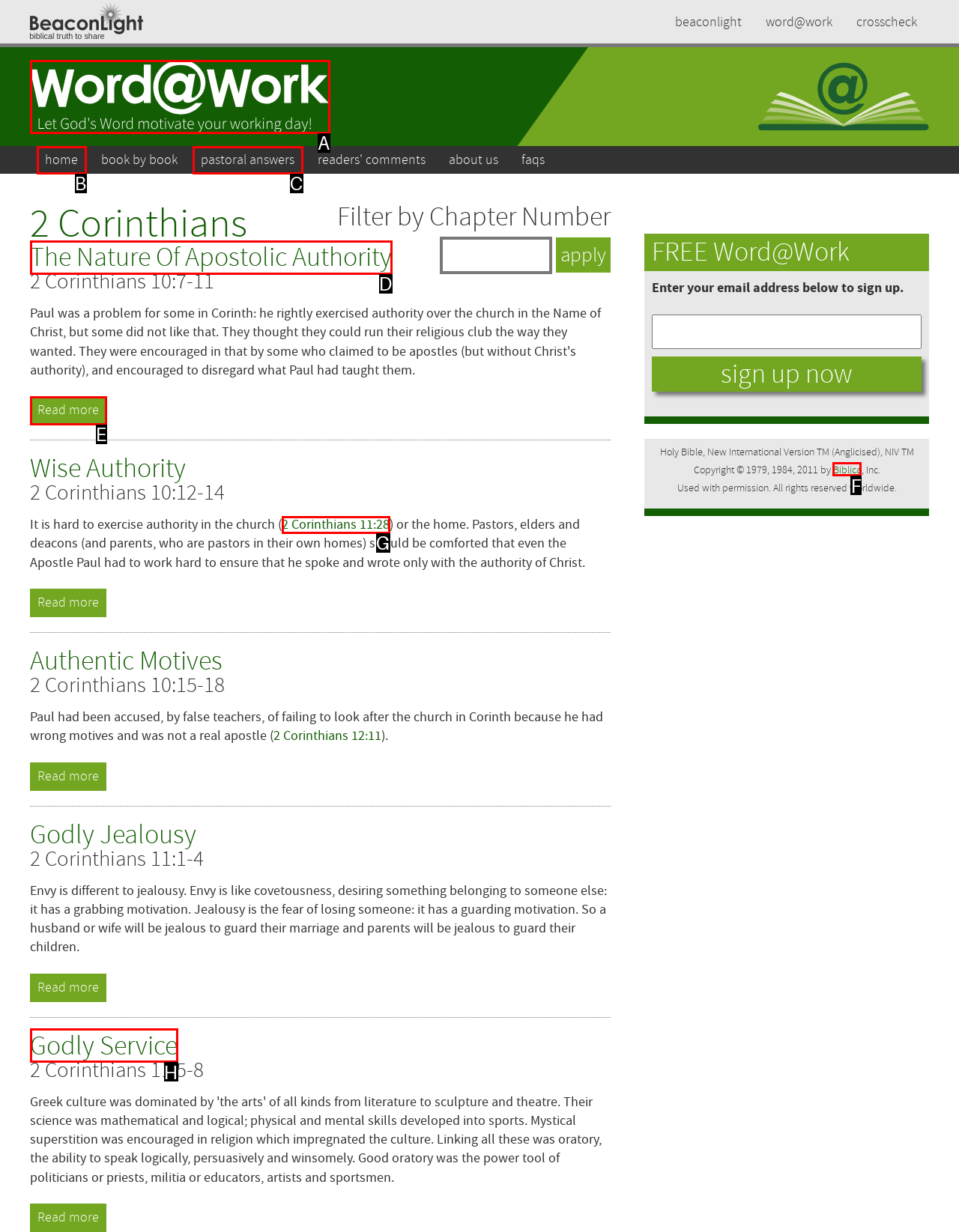Identify the HTML element that matches the description: Biblica. Provide the letter of the correct option from the choices.

F